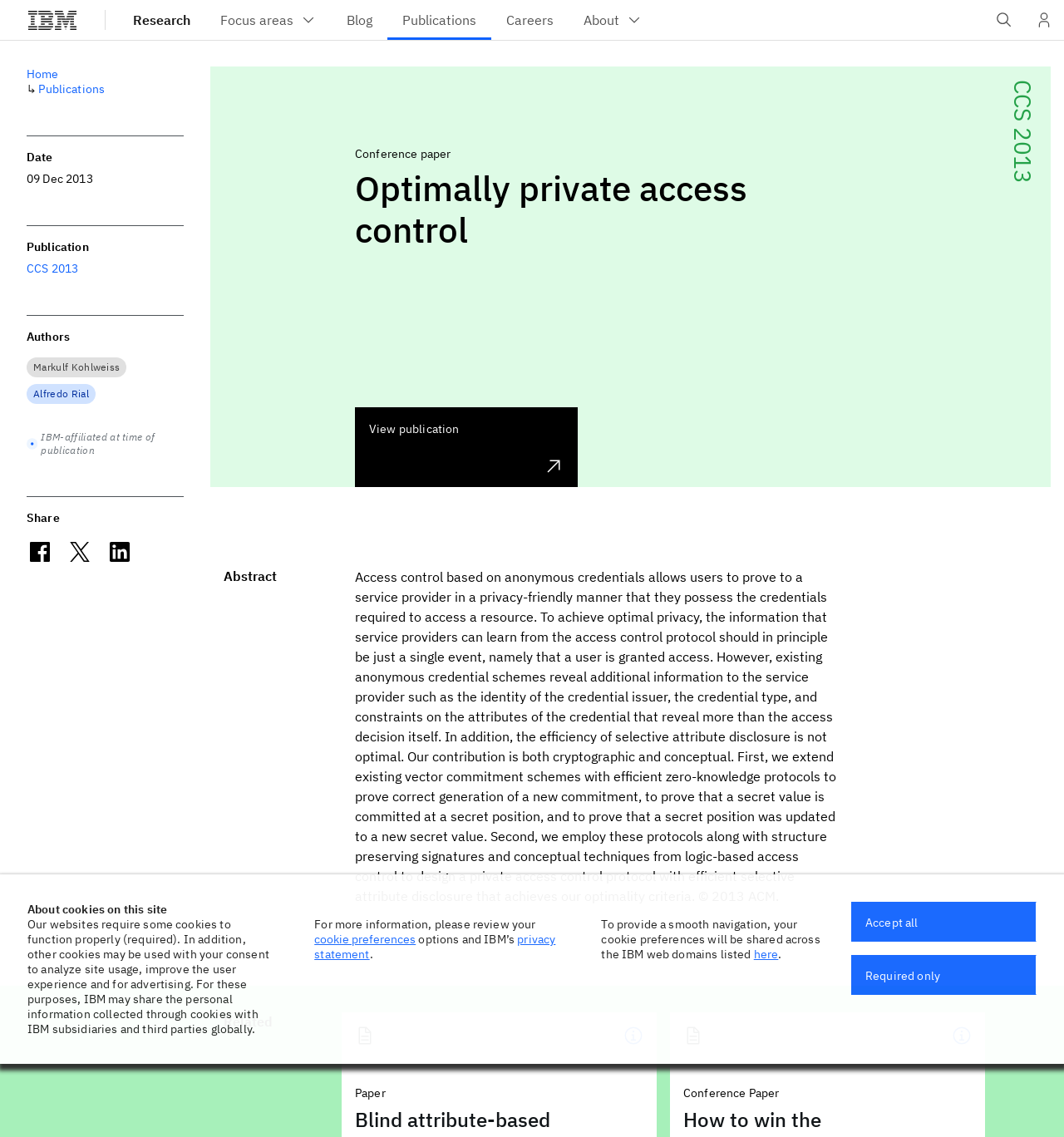Find the bounding box coordinates of the element's region that should be clicked in order to follow the given instruction: "Click the IBM logo". The coordinates should consist of four float numbers between 0 and 1, i.e., [left, top, right, bottom].

[0.027, 0.009, 0.072, 0.026]